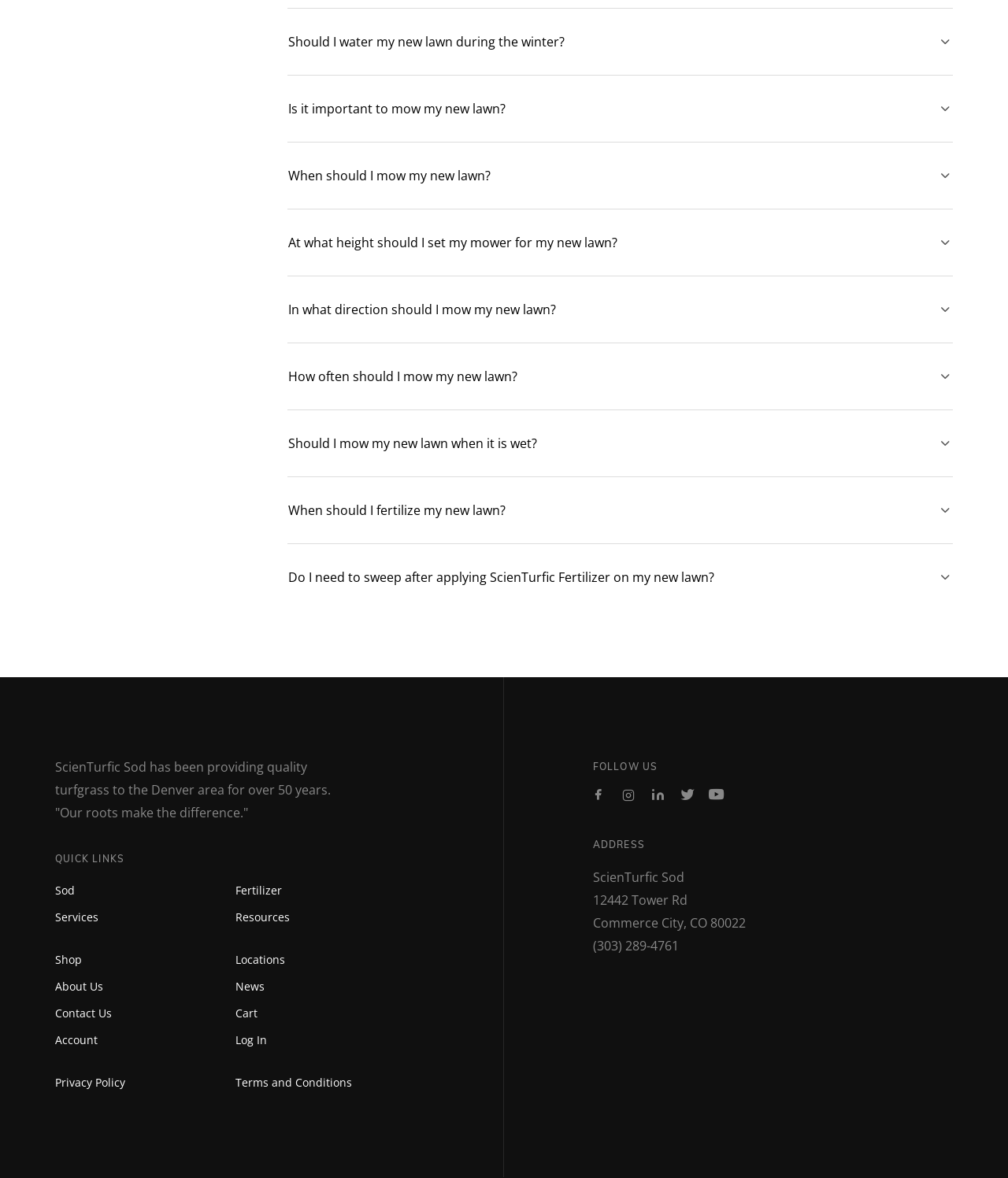Using the provided description Privacy Policy, find the bounding box coordinates for the UI element. Provide the coordinates in (top-left x, top-left y, bottom-right x, bottom-right y) format, ensuring all values are between 0 and 1.

[0.055, 0.912, 0.124, 0.925]